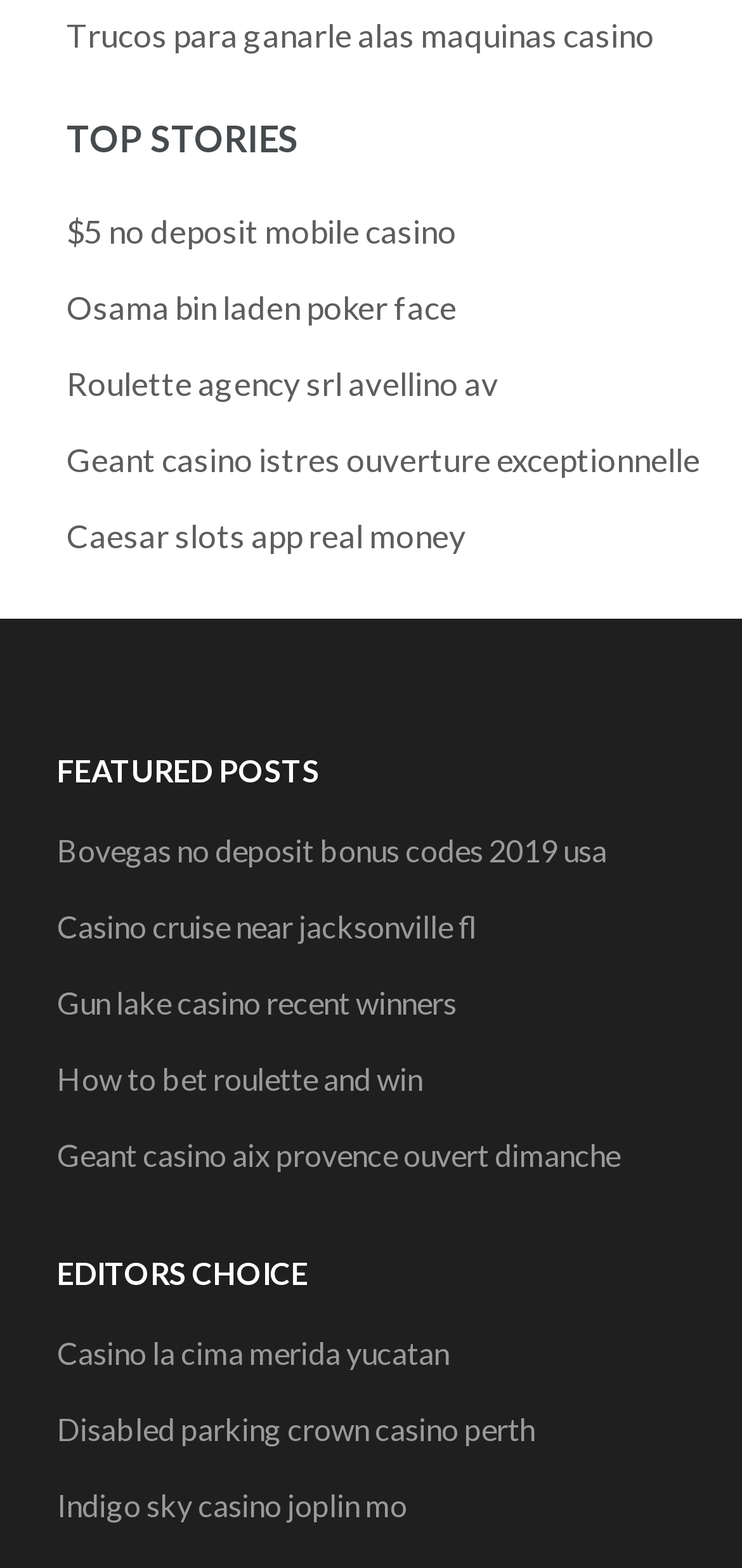Please reply to the following question using a single word or phrase: 
What is the last editor's choice?

Indigo sky casino joplin mo